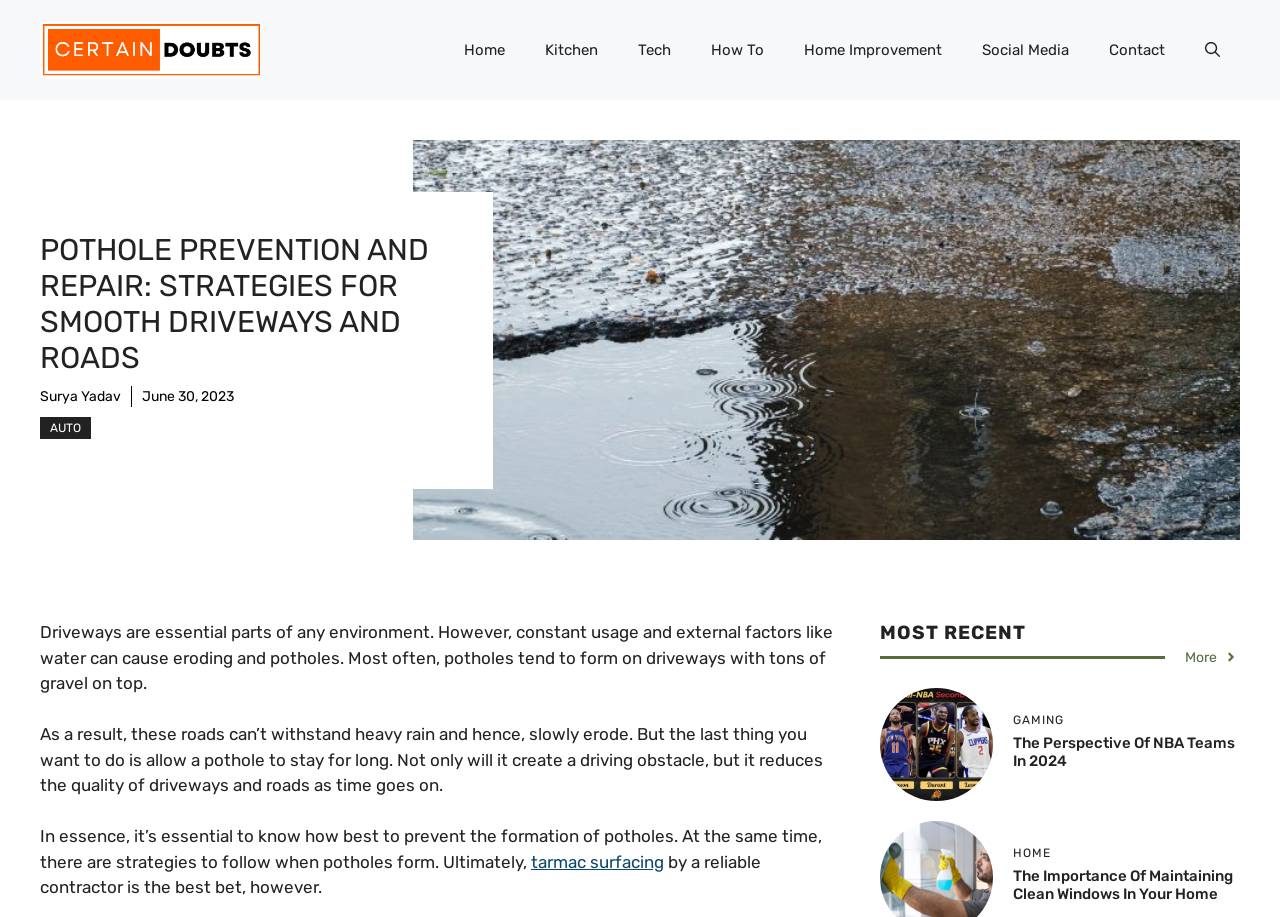Please find the bounding box coordinates of the element that must be clicked to perform the given instruction: "Click on the 'Home' link". The coordinates should be four float numbers from 0 to 1, i.e., [left, top, right, bottom].

[0.347, 0.022, 0.41, 0.087]